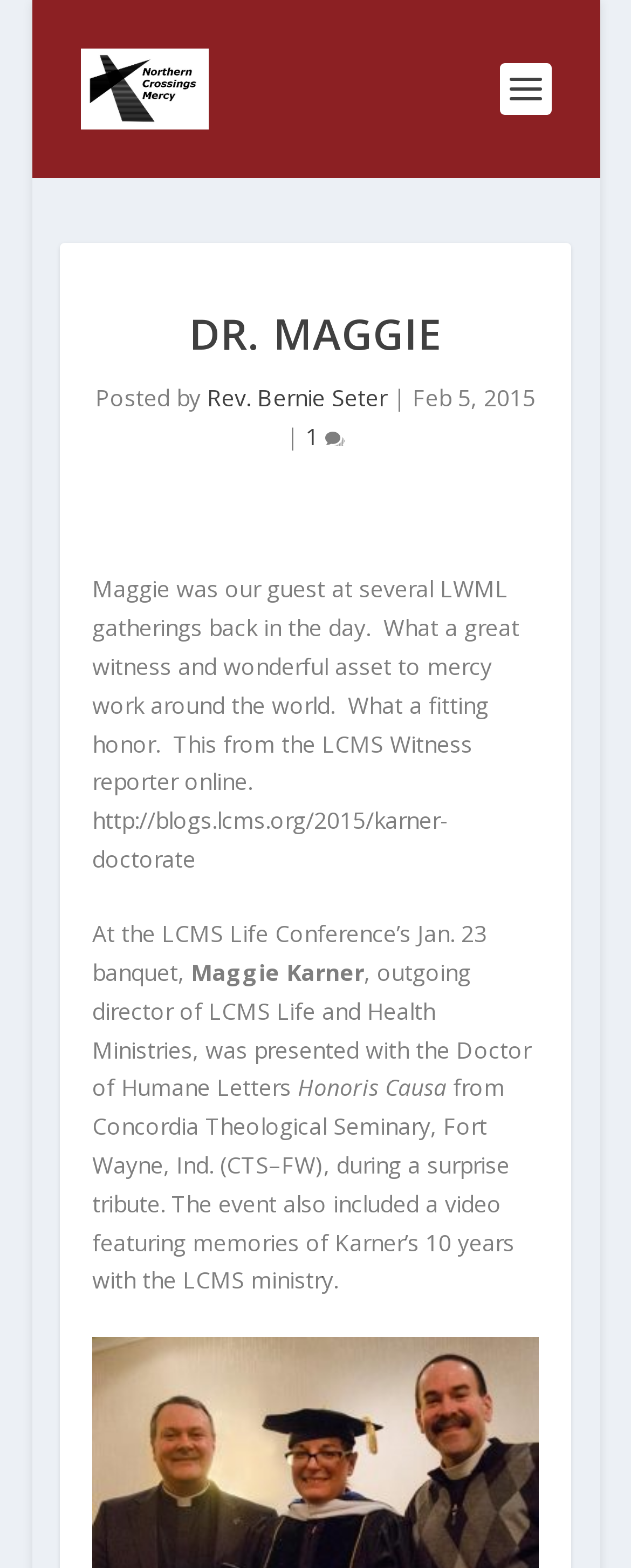Using the details from the image, please elaborate on the following question: What honor was given to Maggie Karner?

I found the honor by looking at the StaticText element with the text 'was presented with the Doctor of Humane Letters' which is located below the text 'Maggie Karner' and above the text 'Honoris Causa'.